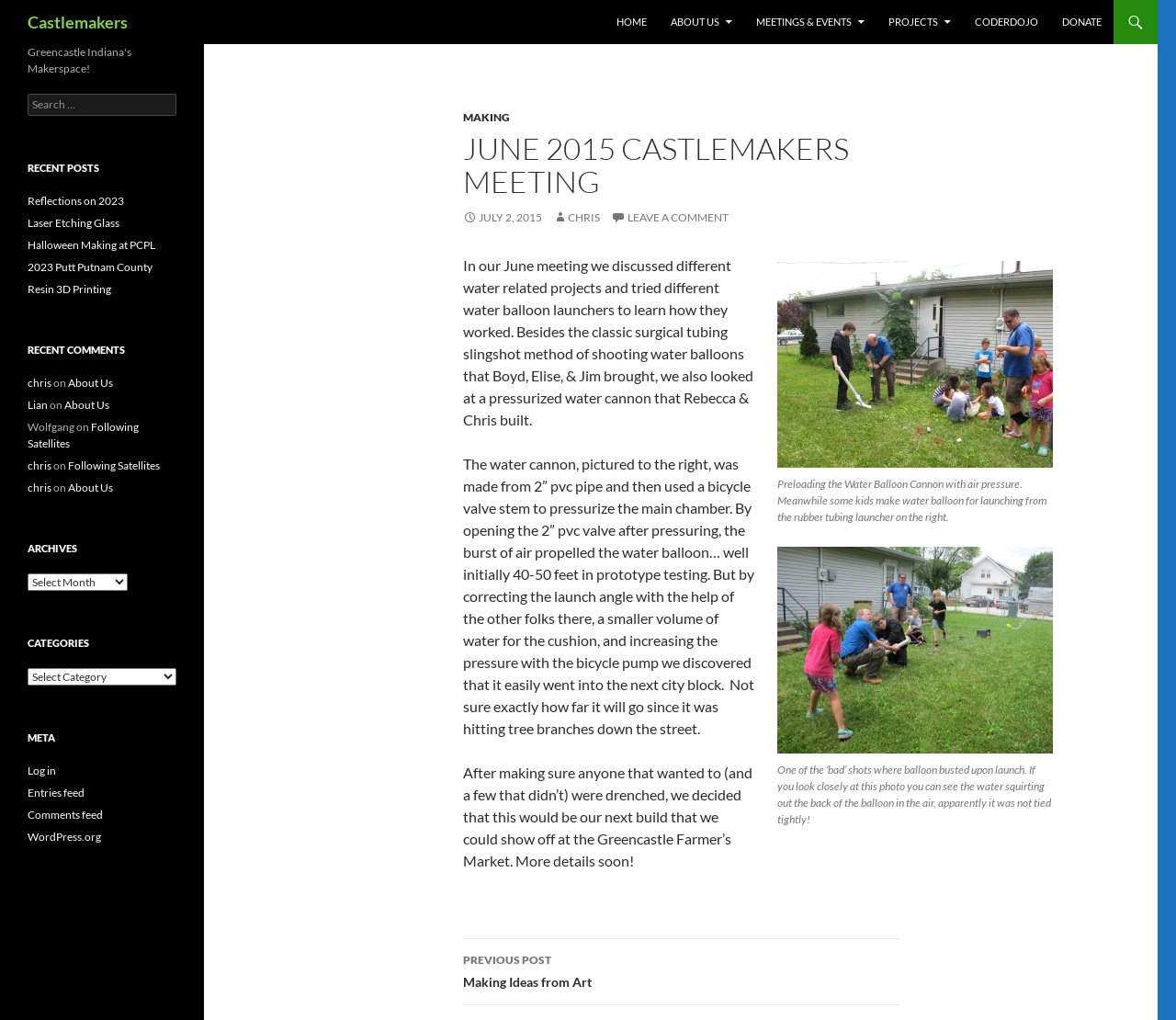What is the topic of the June 2015 Castlemakers meeting?
Please provide a comprehensive answer based on the details in the screenshot.

Based on the article content, it is clear that the topic of the June 2015 Castlemakers meeting is water related projects, as it discusses different water balloon launchers and a pressurized water cannon.